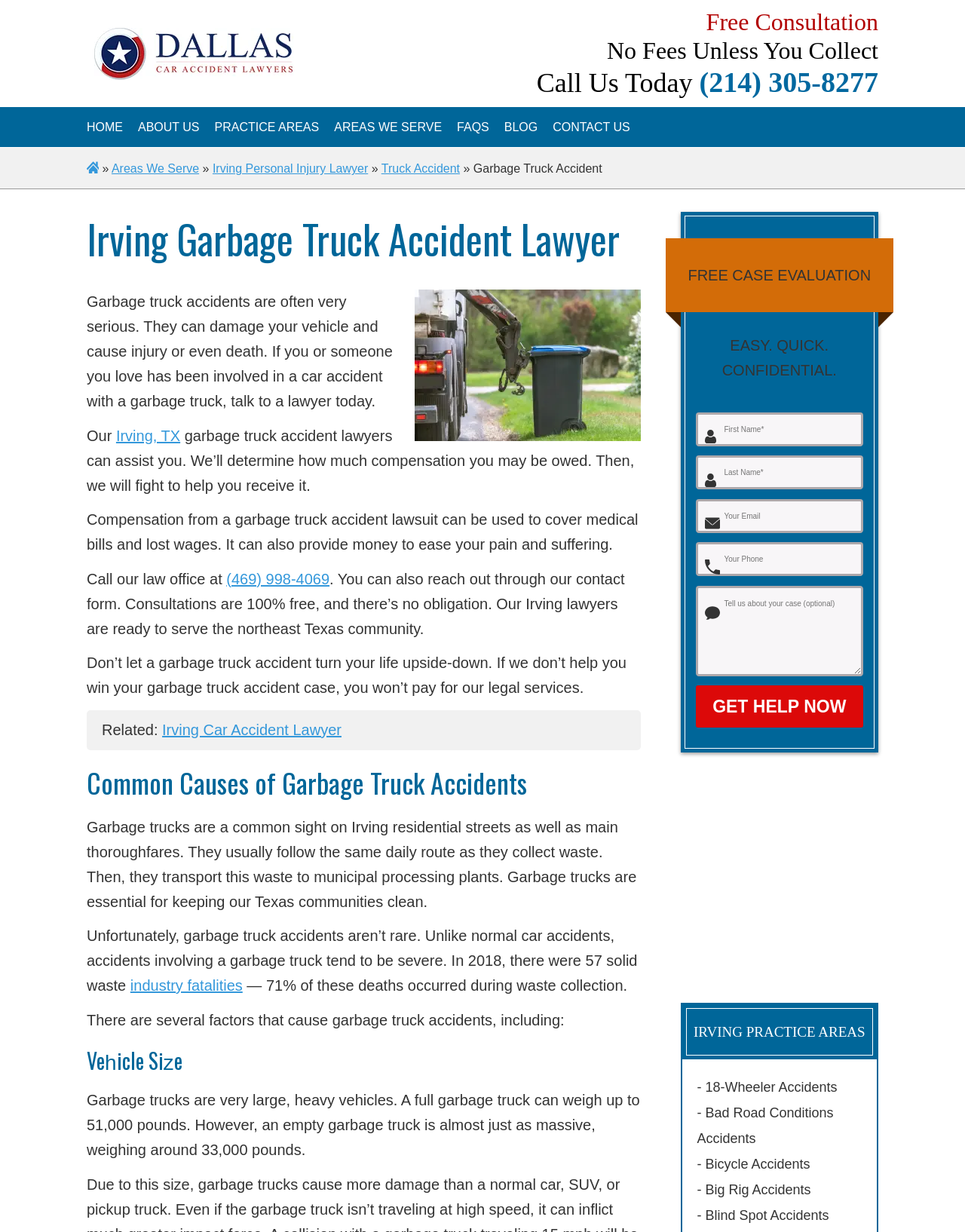What is the purpose of the contact form?
Using the image, elaborate on the answer with as much detail as possible.

I inferred the purpose of the contact form by looking at the button element with the text 'Get Help Now' which is located at the bottom of the form. The form also has input fields for first name, last name, email, phone, and a message, suggesting that it is used to initiate contact with the law office.